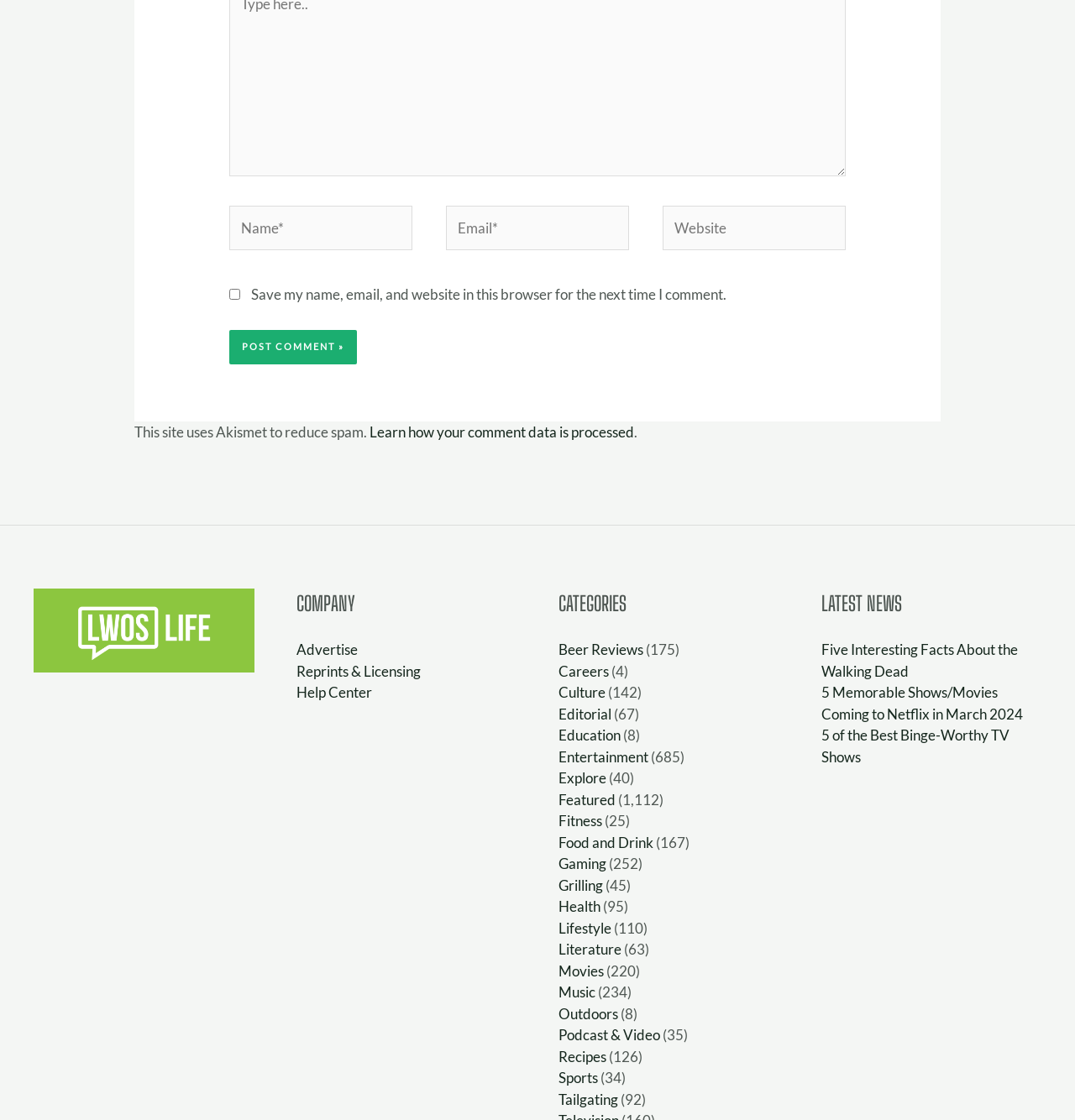Locate the bounding box coordinates of the region to be clicked to comply with the following instruction: "Visit the 'Company' page". The coordinates must be four float numbers between 0 and 1, in the form [left, top, right, bottom].

[0.275, 0.571, 0.48, 0.628]